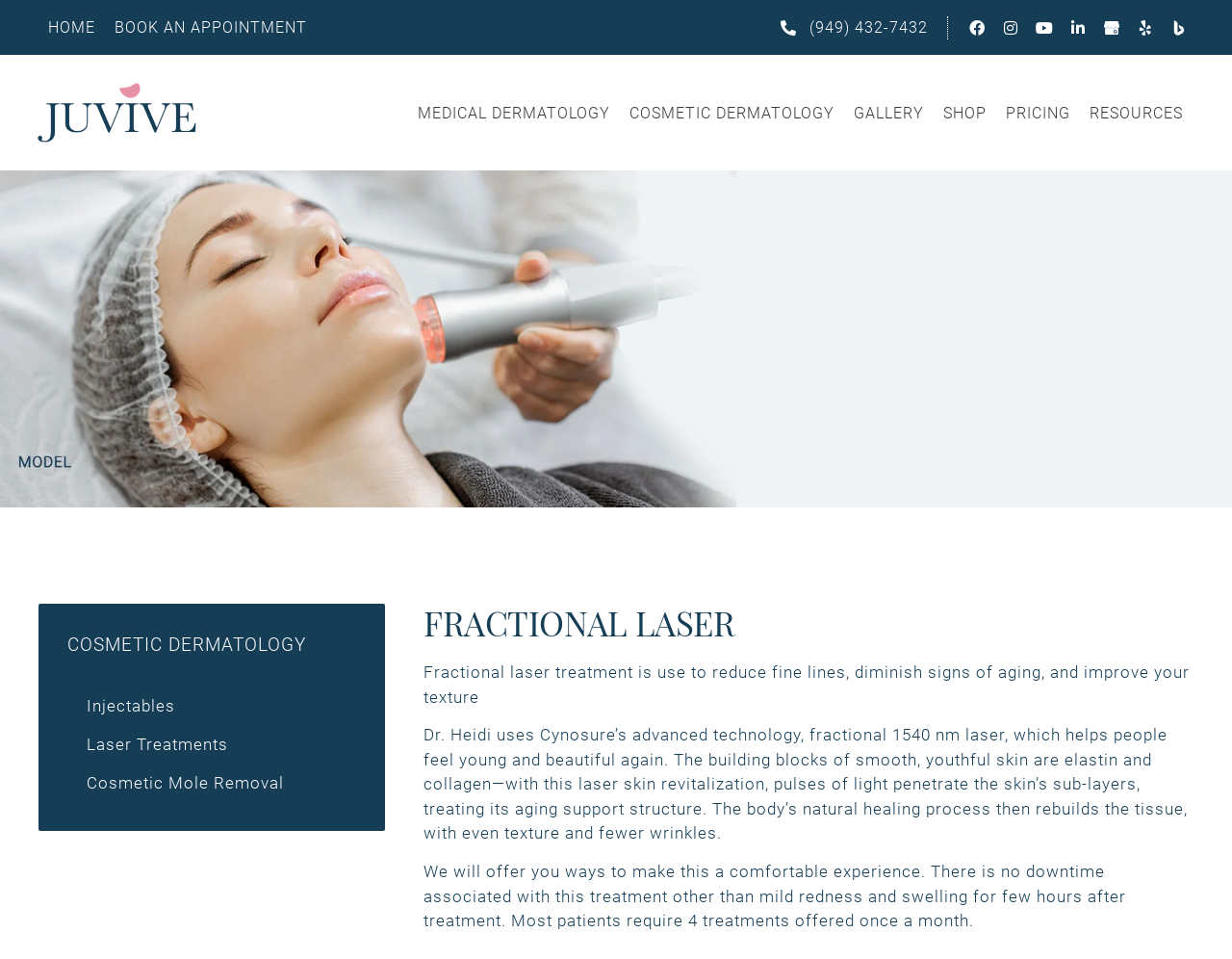From the given element description: "Laser Treatments", find the bounding box for the UI element. Provide the coordinates as four float numbers between 0 and 1, in the order [left, top, right, bottom].

[0.055, 0.756, 0.289, 0.796]